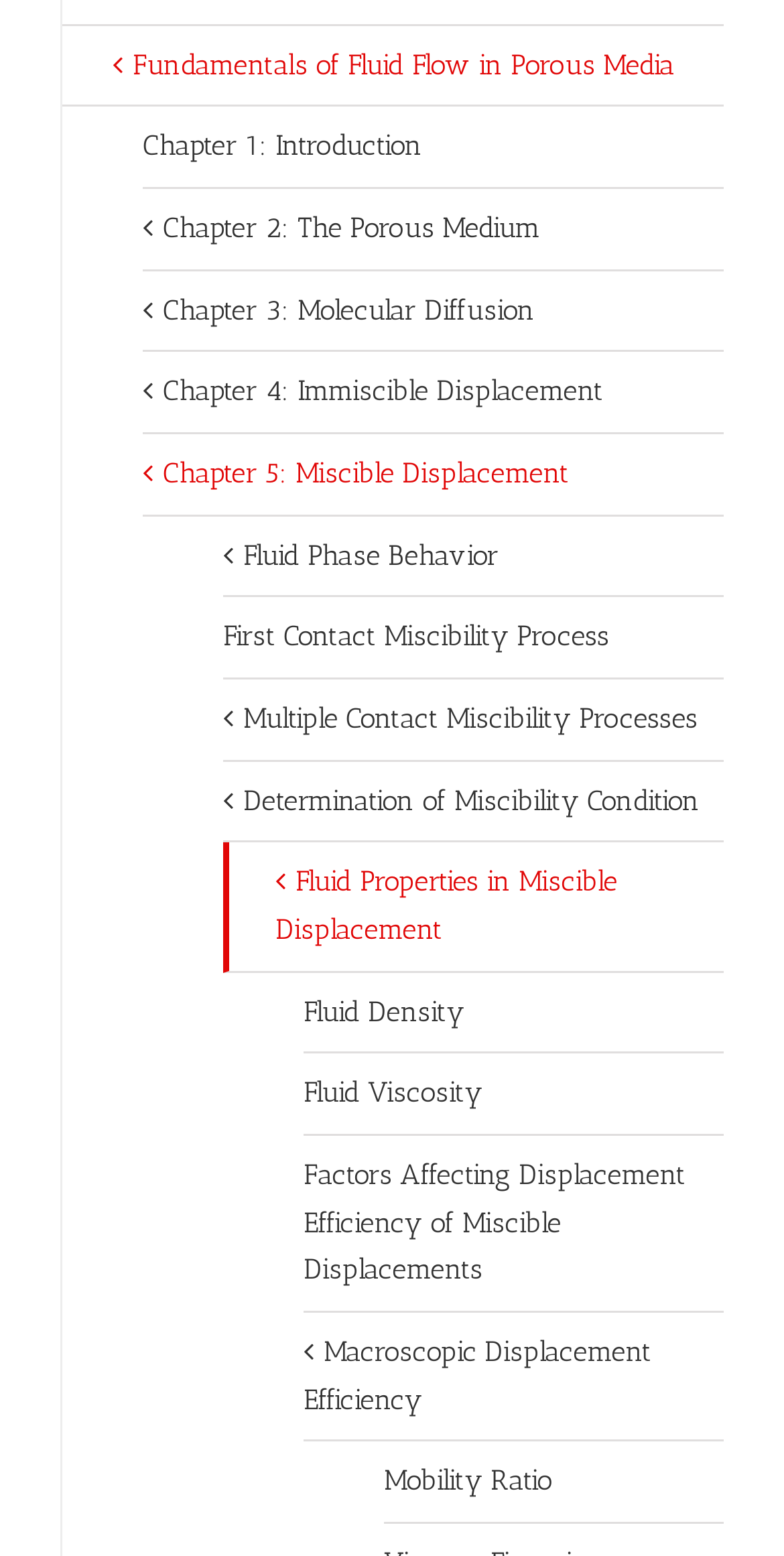Please provide a comprehensive answer to the question below using the information from the image: How many chapters are there in the book?

I can see that there are links to Chapter 1, Chapter 2, Chapter 3, Chapter 4, and Chapter 5, which suggests that there are at least 5 chapters in the book.